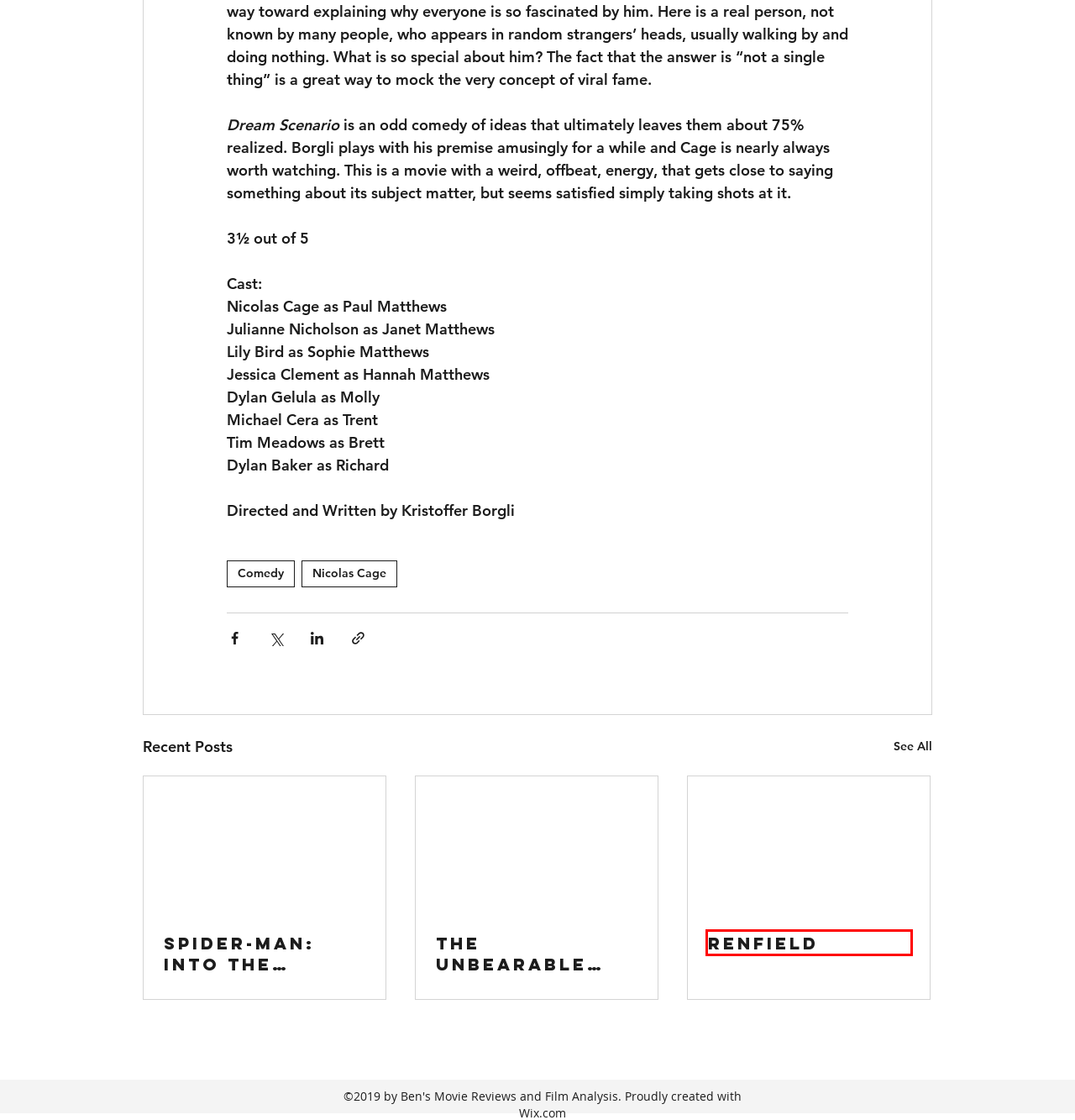You have been given a screenshot of a webpage with a red bounding box around a UI element. Select the most appropriate webpage description for the new webpage that appears after clicking the element within the red bounding box. The choices are:
A. Older Reviews| Ben Pivoz Movie Reviews
B. About | Ben Pivoz Movie Reviews
C. Nicolas Cage | bensmoviereviews
D. The Unbearable Weight of Massive Talent
E. Renfield
F. Spider-Man: Into the Spider-Verse
G. Blog | bensmoviereviews
H. Comedy | bensmoviereviews

E